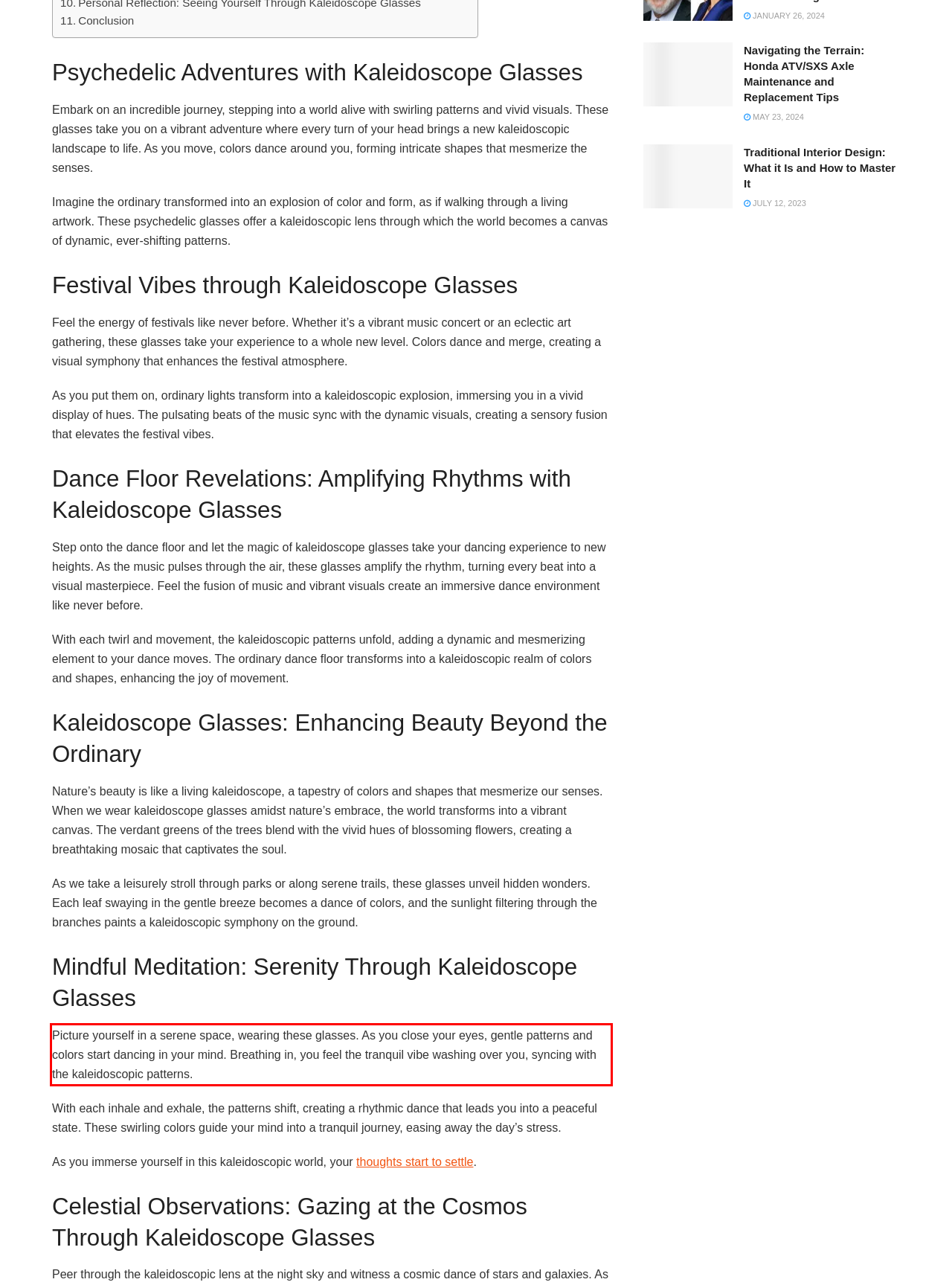Given a webpage screenshot, identify the text inside the red bounding box using OCR and extract it.

Picture yourself in a serene space, wearing these glasses. As you close your eyes, gentle patterns and colors start dancing in your mind. Breathing in, you feel the tranquil vibe washing over you, syncing with the kaleidoscopic patterns.